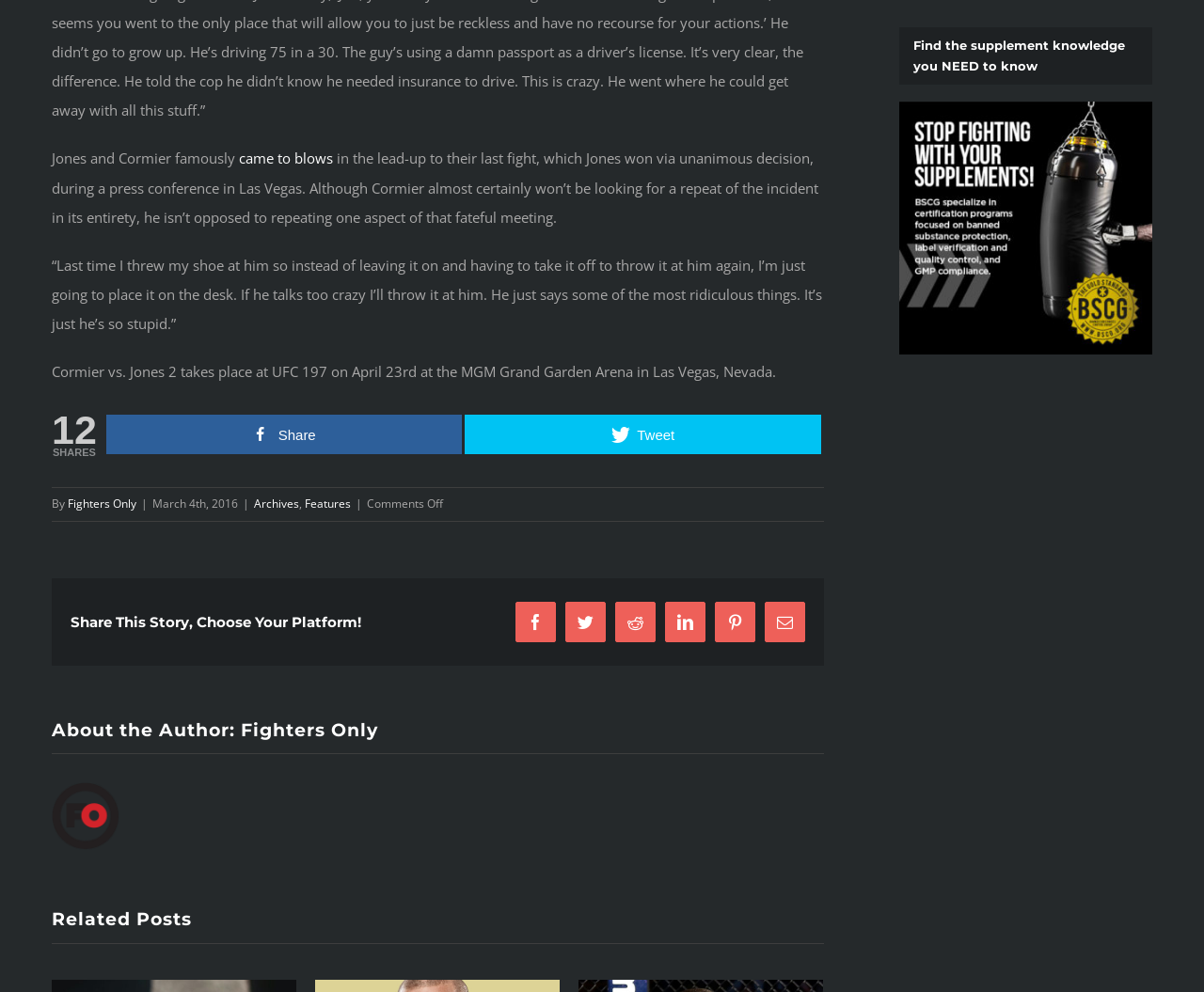What is the name of the author of this article?
Answer with a single word or phrase by referring to the visual content.

Fighters Only